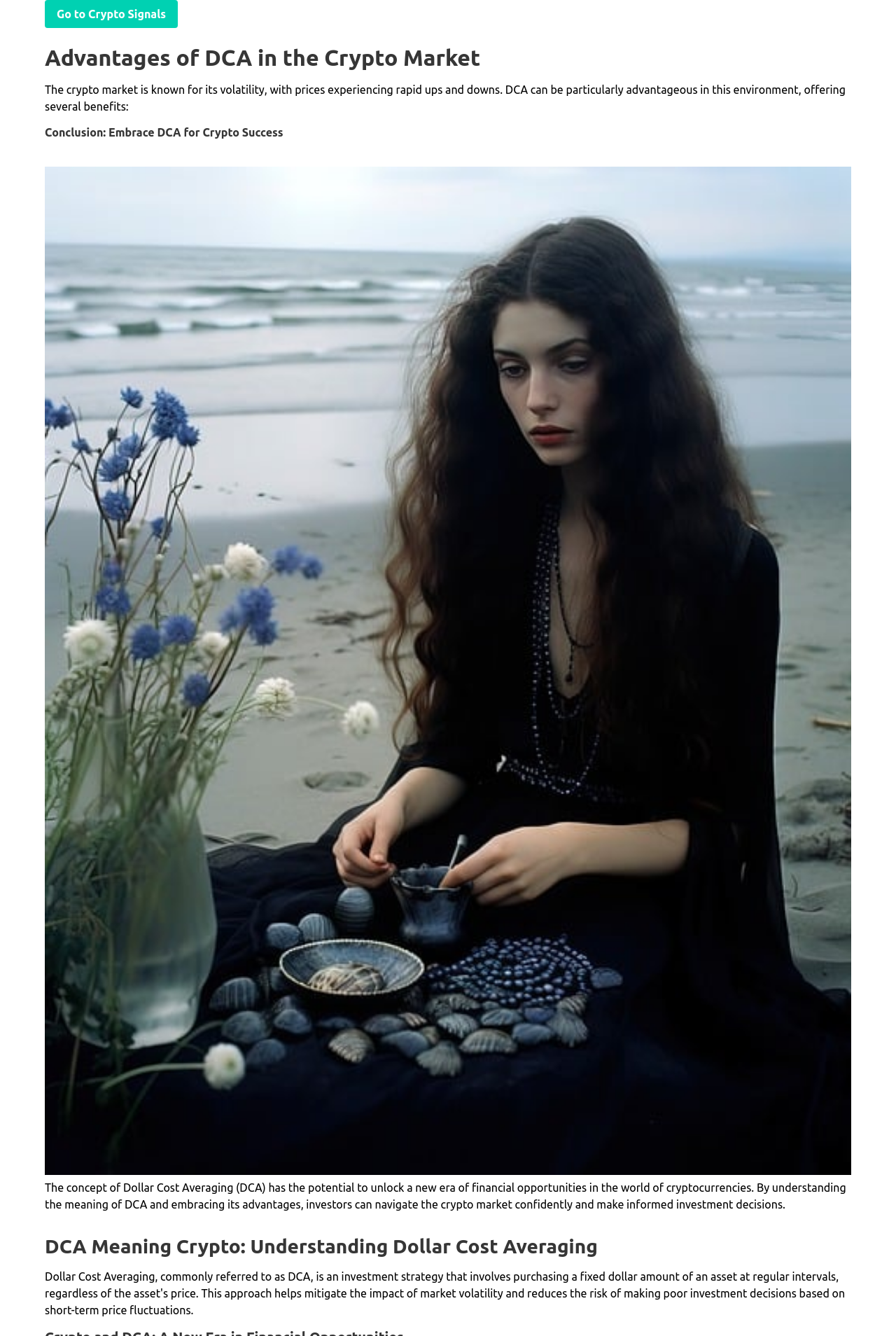Identify the bounding box of the HTML element described here: "Go to Crypto Signals". Provide the coordinates as four float numbers between 0 and 1: [left, top, right, bottom].

[0.05, 0.0, 0.198, 0.021]